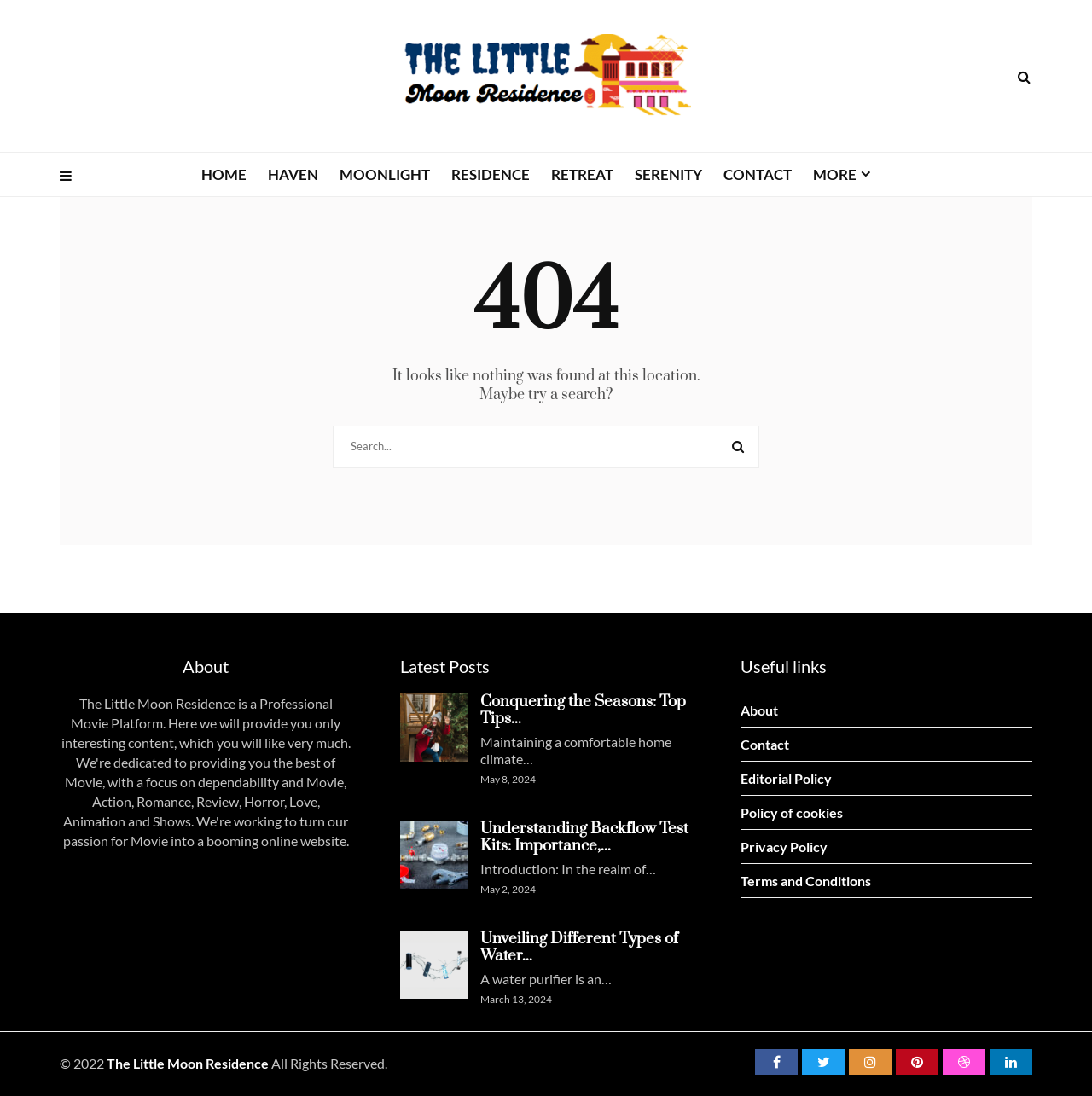Provide the bounding box coordinates of the HTML element this sentence describes: "Top 10". The bounding box coordinates consist of four float numbers between 0 and 1, i.e., [left, top, right, bottom].

None